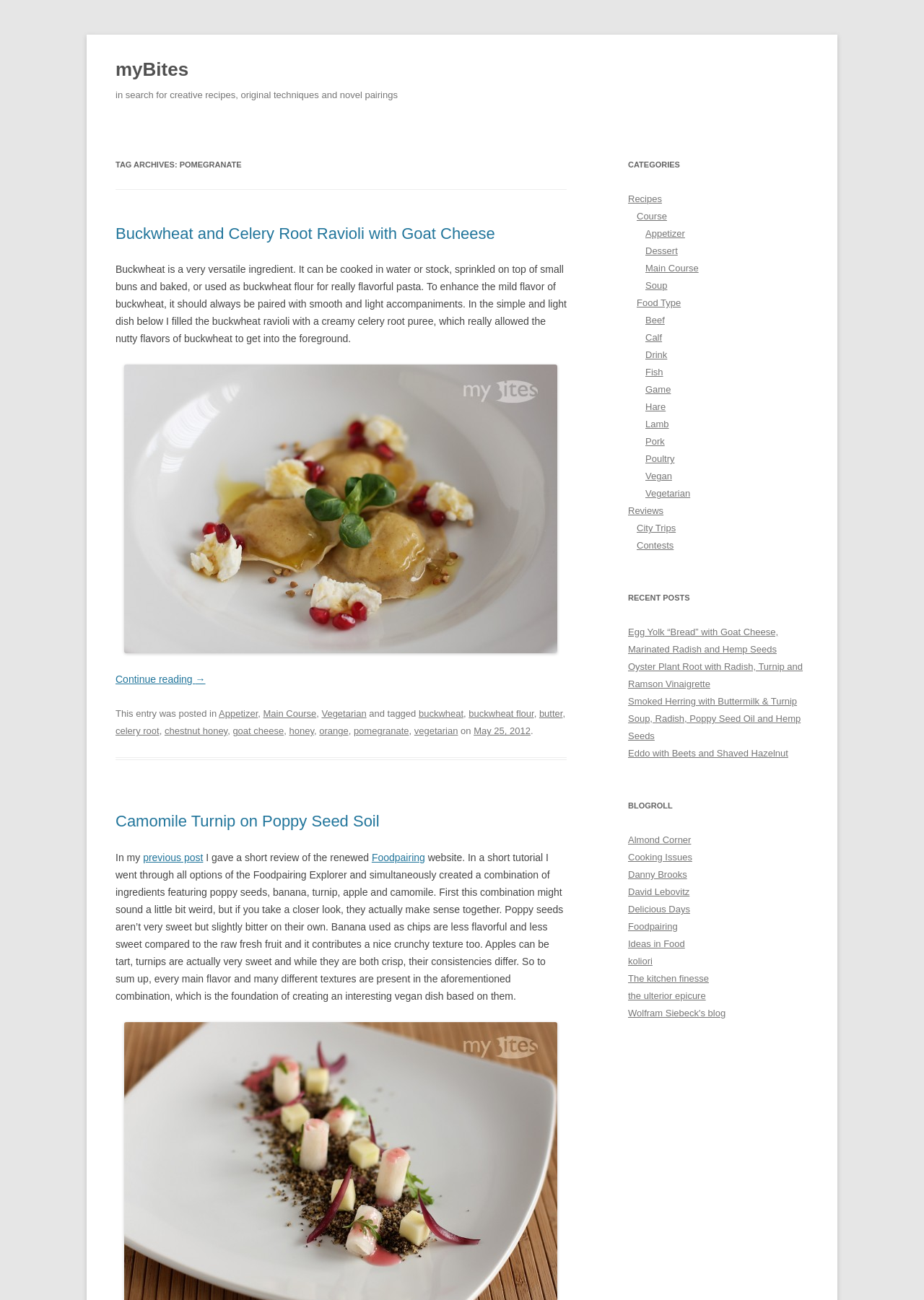Can you determine the bounding box coordinates of the area that needs to be clicked to fulfill the following instruction: "View the 'Egg Yolk “Bread” with Goat Cheese, Marinated Radish and Hemp Seeds' recent post"?

[0.68, 0.482, 0.842, 0.504]